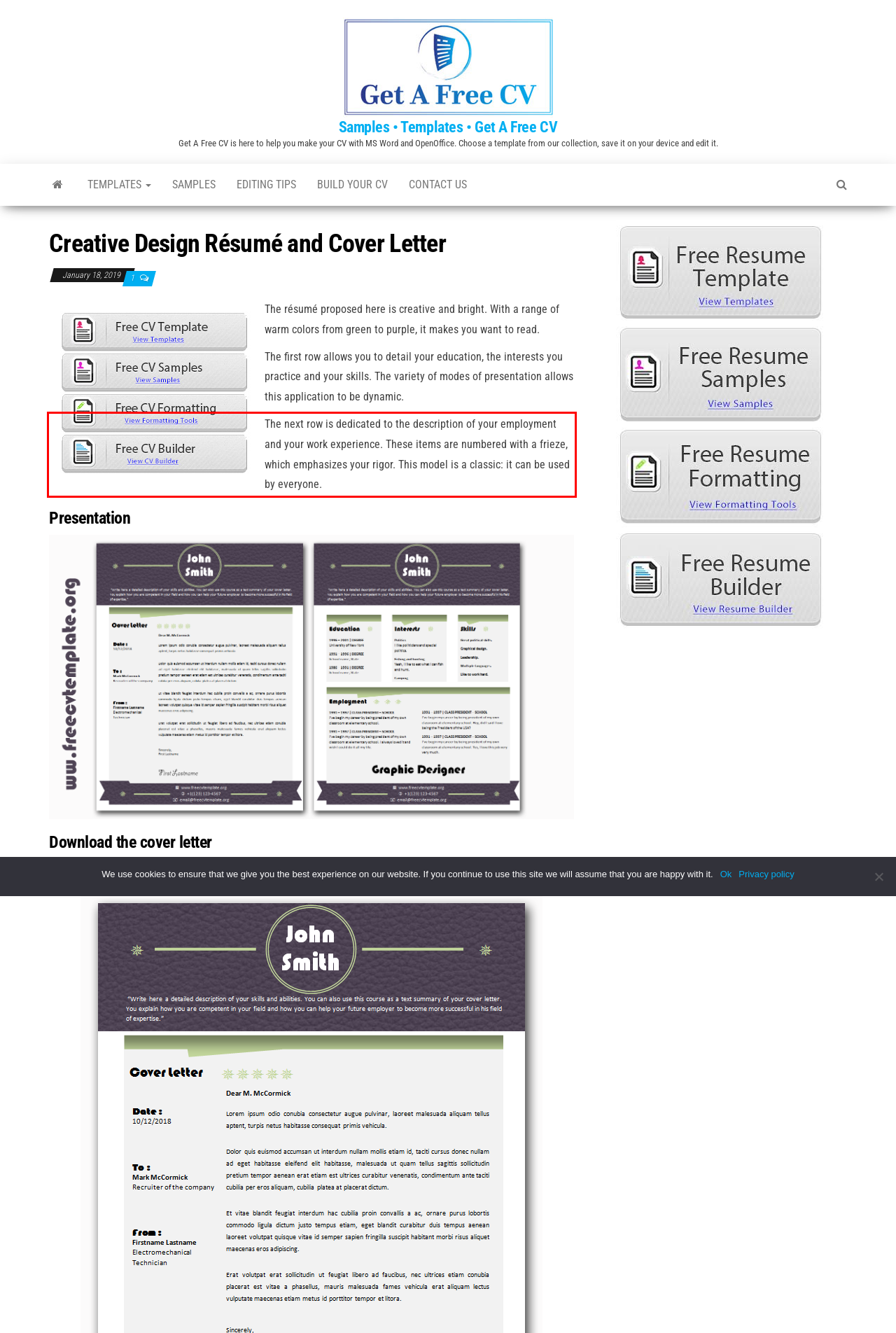Please analyze the provided webpage screenshot and perform OCR to extract the text content from the red rectangle bounding box.

The next row is dedicated to the description of your employment and your work experience. These items are numbered with a frieze, which emphasizes your rigor. This model is a classic: it can be used by everyone.